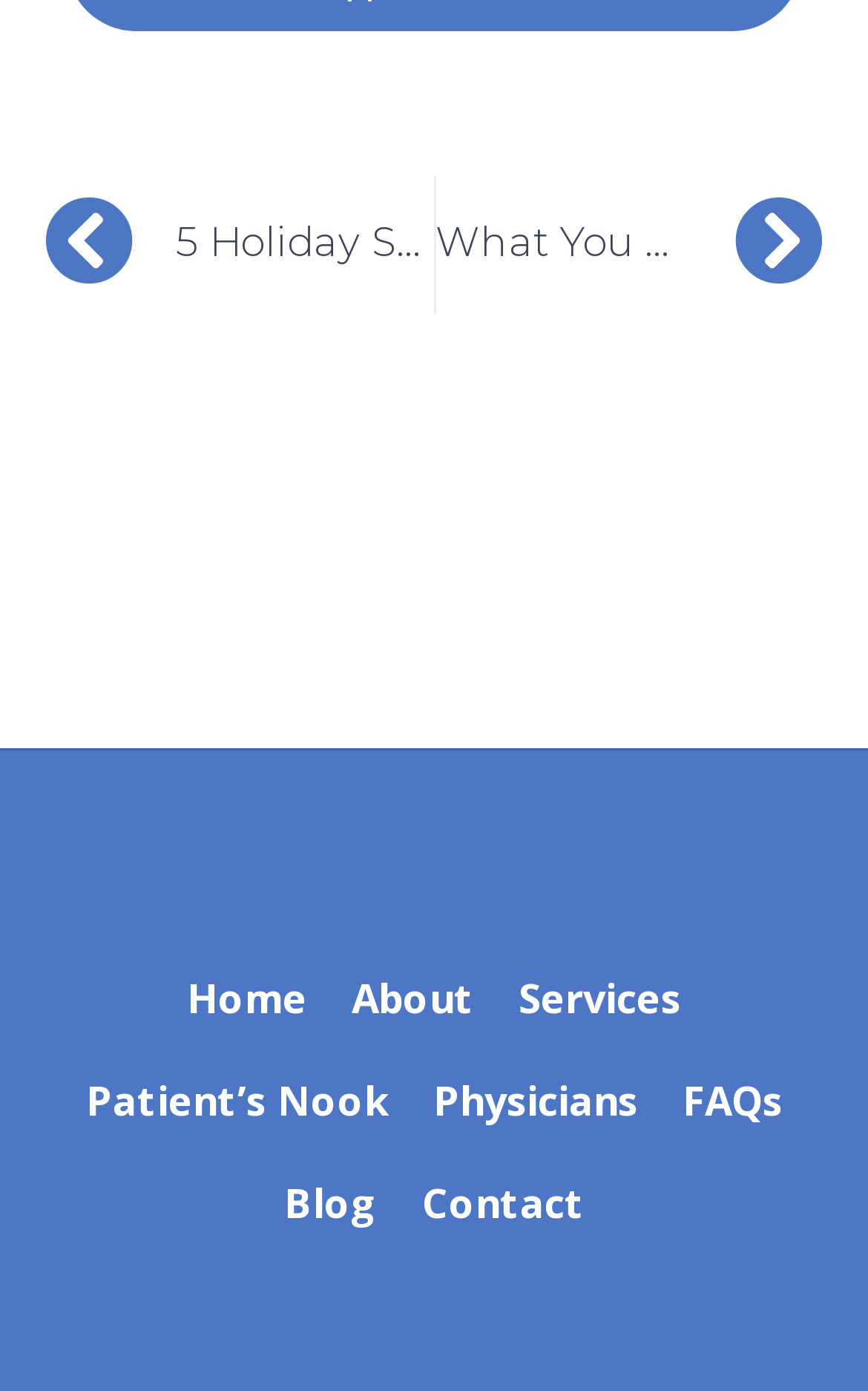What is the purpose of the 'Contact' link?
Please answer using one word or phrase, based on the screenshot.

To contact the organization